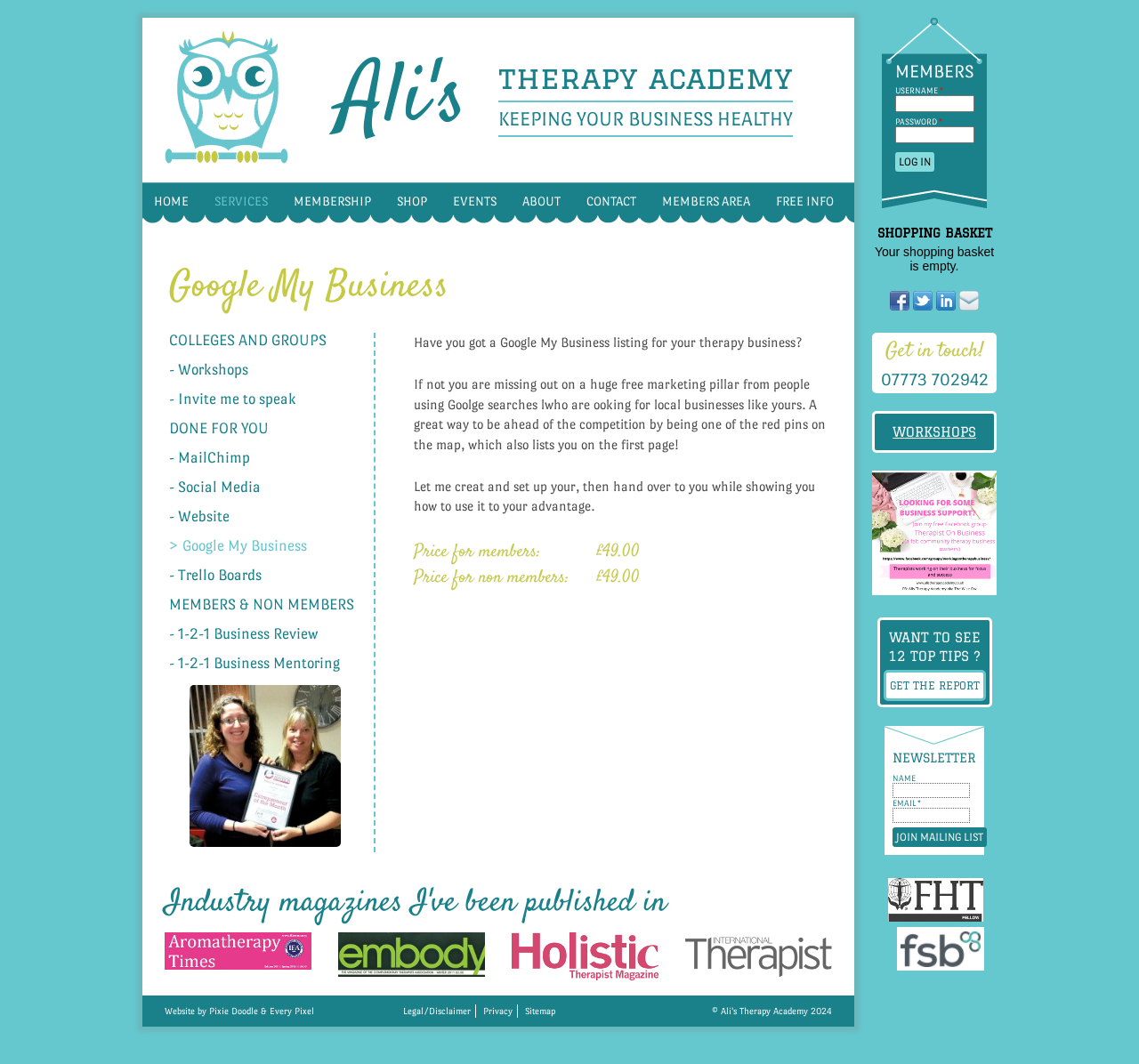Please identify the bounding box coordinates of the clickable area that will fulfill the following instruction: "Click the 'Log in' button". The coordinates should be in the format of four float numbers between 0 and 1, i.e., [left, top, right, bottom].

[0.786, 0.143, 0.82, 0.161]